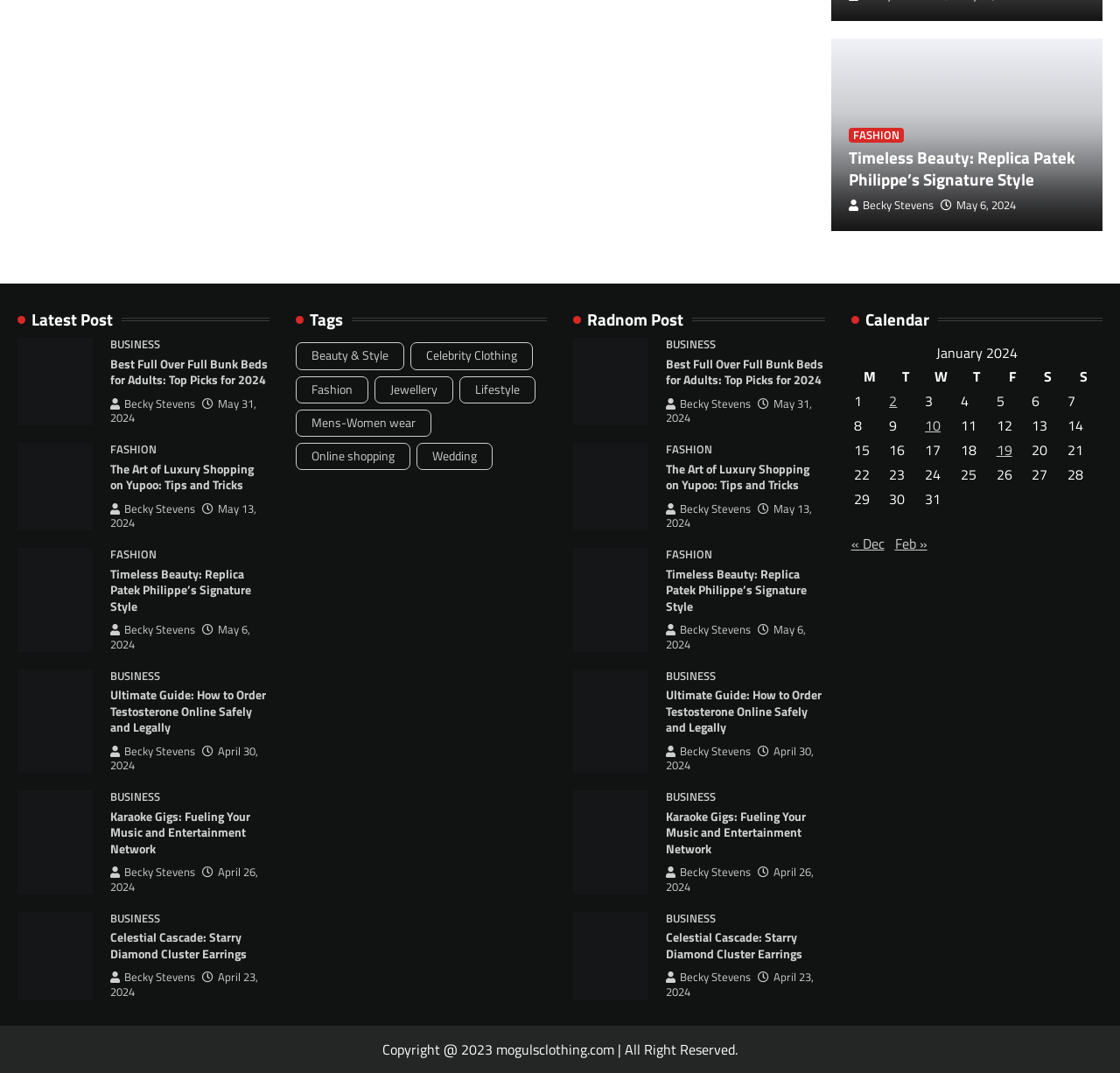Identify the bounding box coordinates of the clickable region necessary to fulfill the following instruction: "Click the Home link". The bounding box coordinates should be four float numbers between 0 and 1, i.e., [left, top, right, bottom].

None